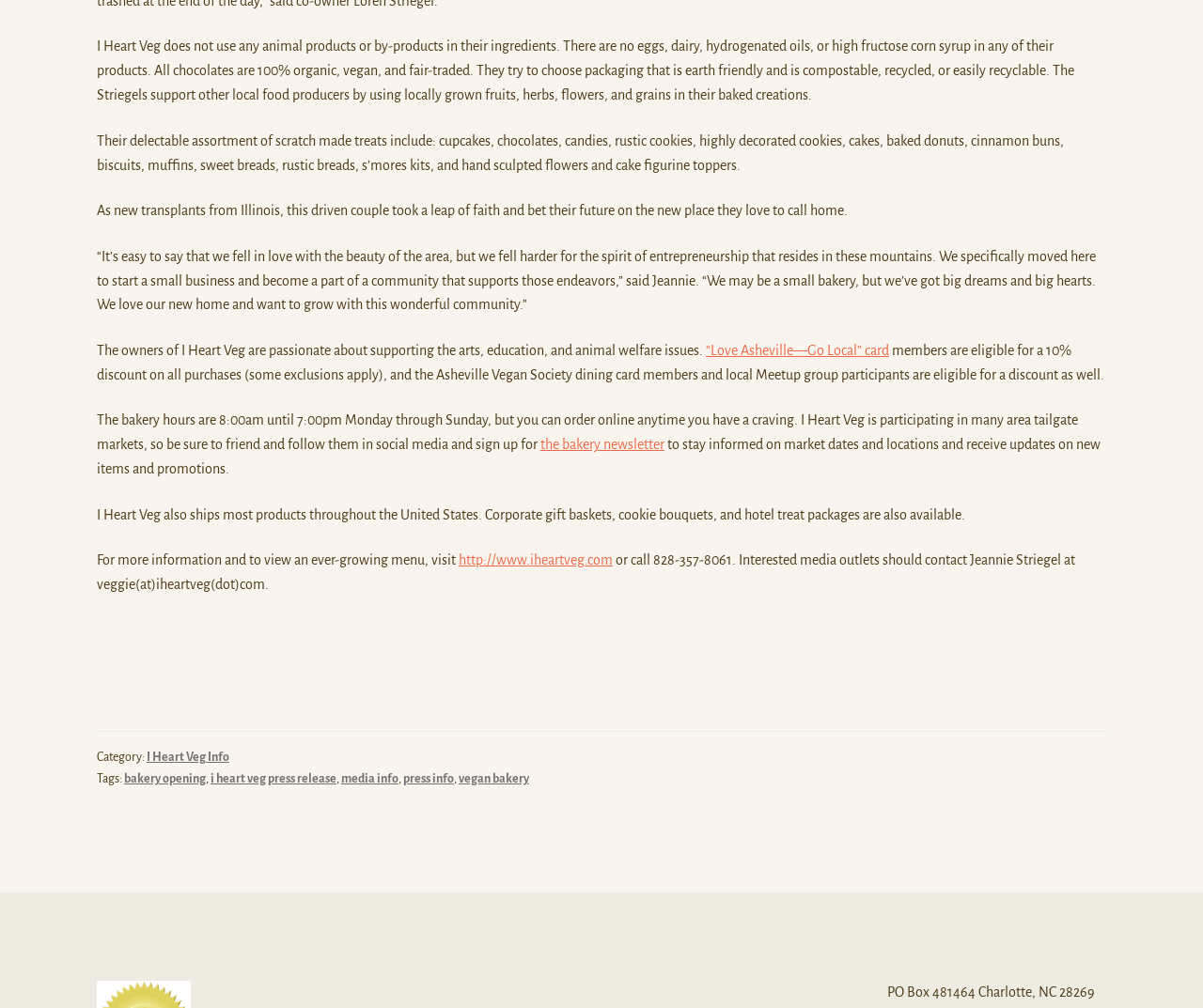Please specify the bounding box coordinates of the clickable section necessary to execute the following command: "Visit the I Heart Veg website".

[0.381, 0.548, 0.509, 0.563]